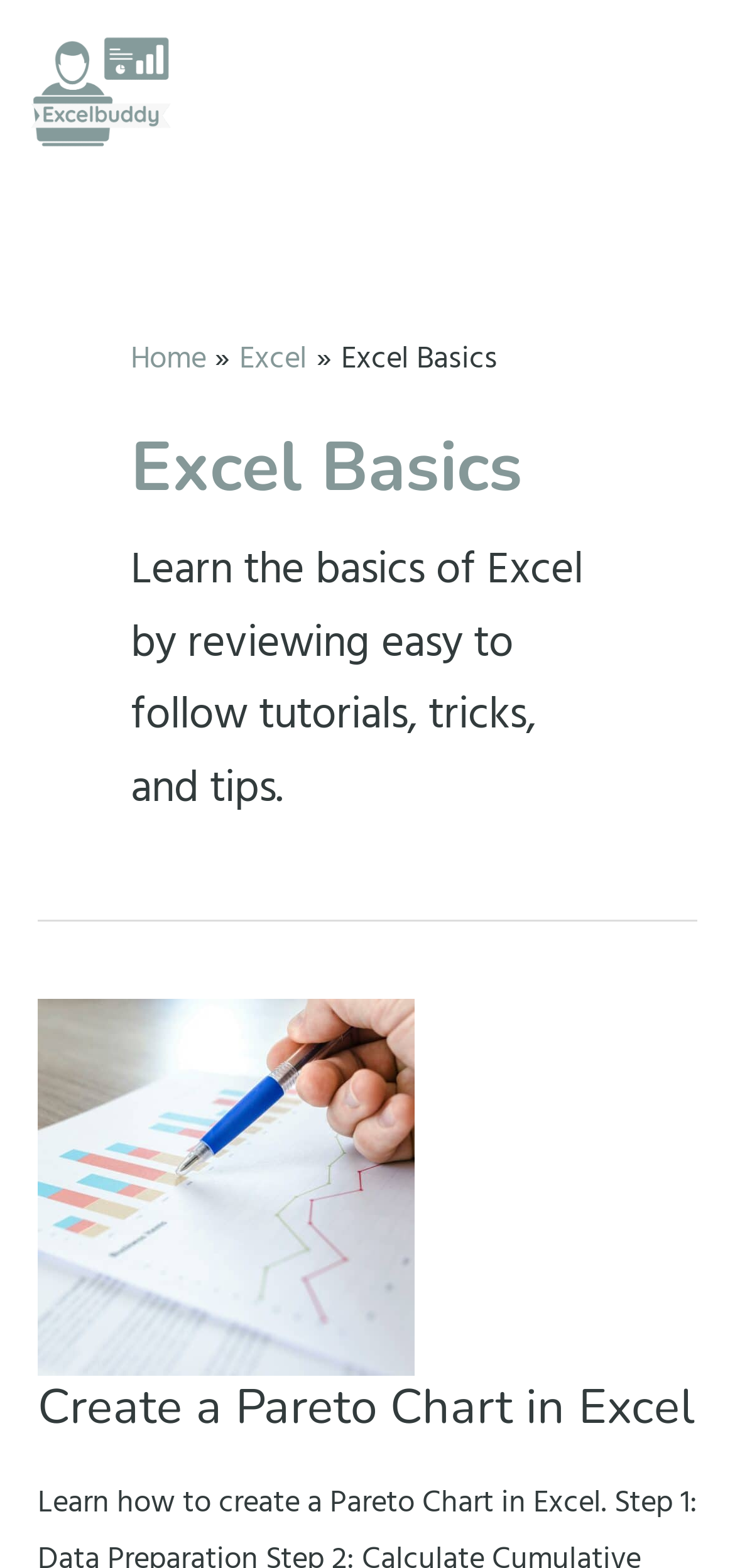Generate a comprehensive description of the contents of the webpage.

The webpage is about learning the basics of Excel, with a focus on tutorials, tricks, and tips. At the top left corner, there is a logo image and a link to "Excelbuddy.com". Below the logo, there is a navigation section with breadcrumbs, featuring links to "Home" and "Excel", as well as a static text element displaying "Excel Basics". 

Further down, there is a main heading that reads "Excel Basics", followed by a paragraph of text that summarizes the content of the webpage, which is about learning Excel basics through easy-to-follow tutorials, tricks, and tips. 

On the same section, there is a link to "Pareto Chart" with an accompanying image, and below it, a heading that reads "Create a Pareto Chart in Excel" with a corresponding link. The links and images are positioned to the left side of the webpage, with the text elements and headings aligned to the left as well.